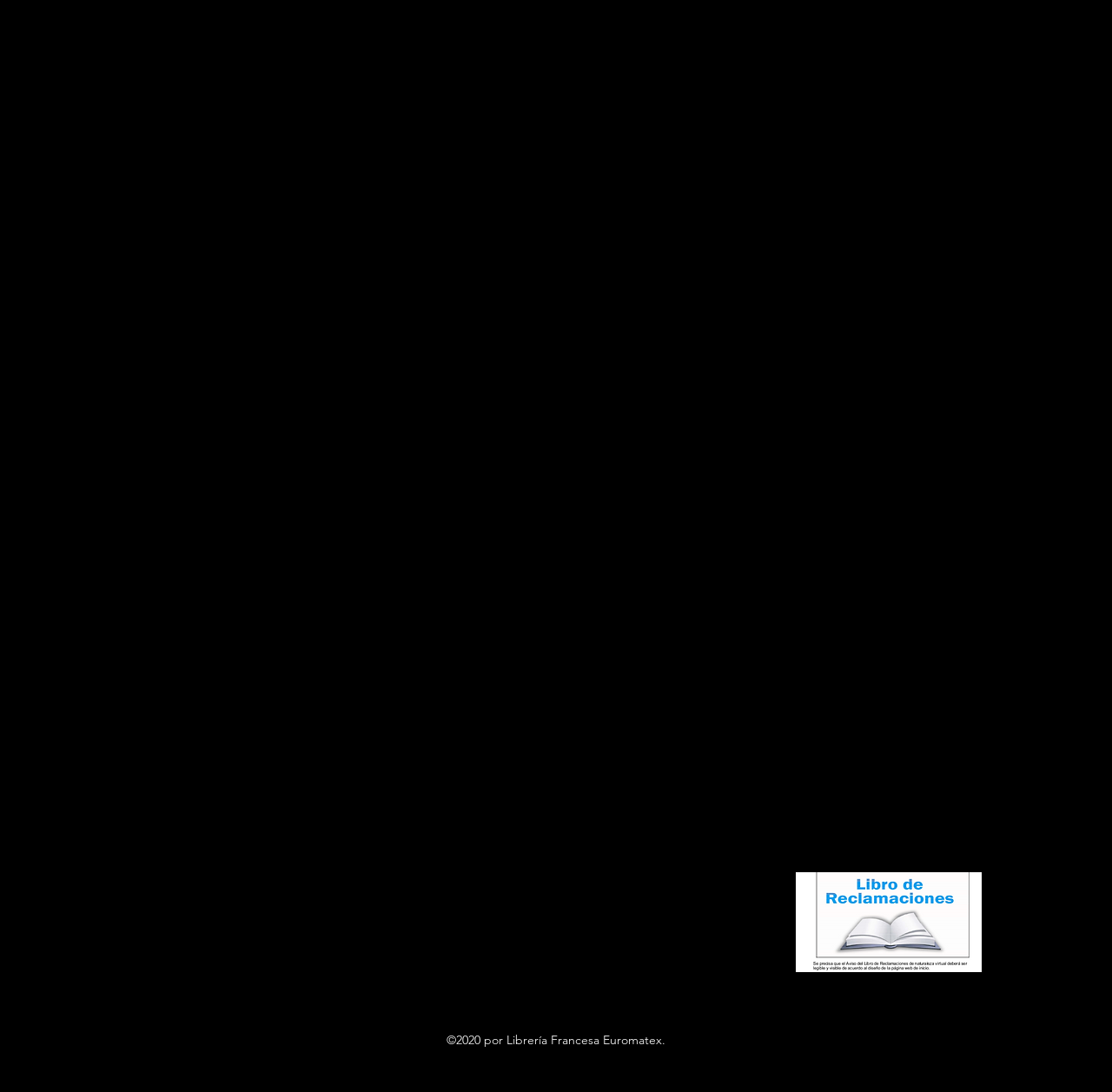Determine the bounding box coordinates for the HTML element mentioned in the following description: "aria-label="WhatsApp"". The coordinates should be a list of four floats ranging from 0 to 1, represented as [left, top, right, bottom].

[0.159, 0.805, 0.19, 0.836]